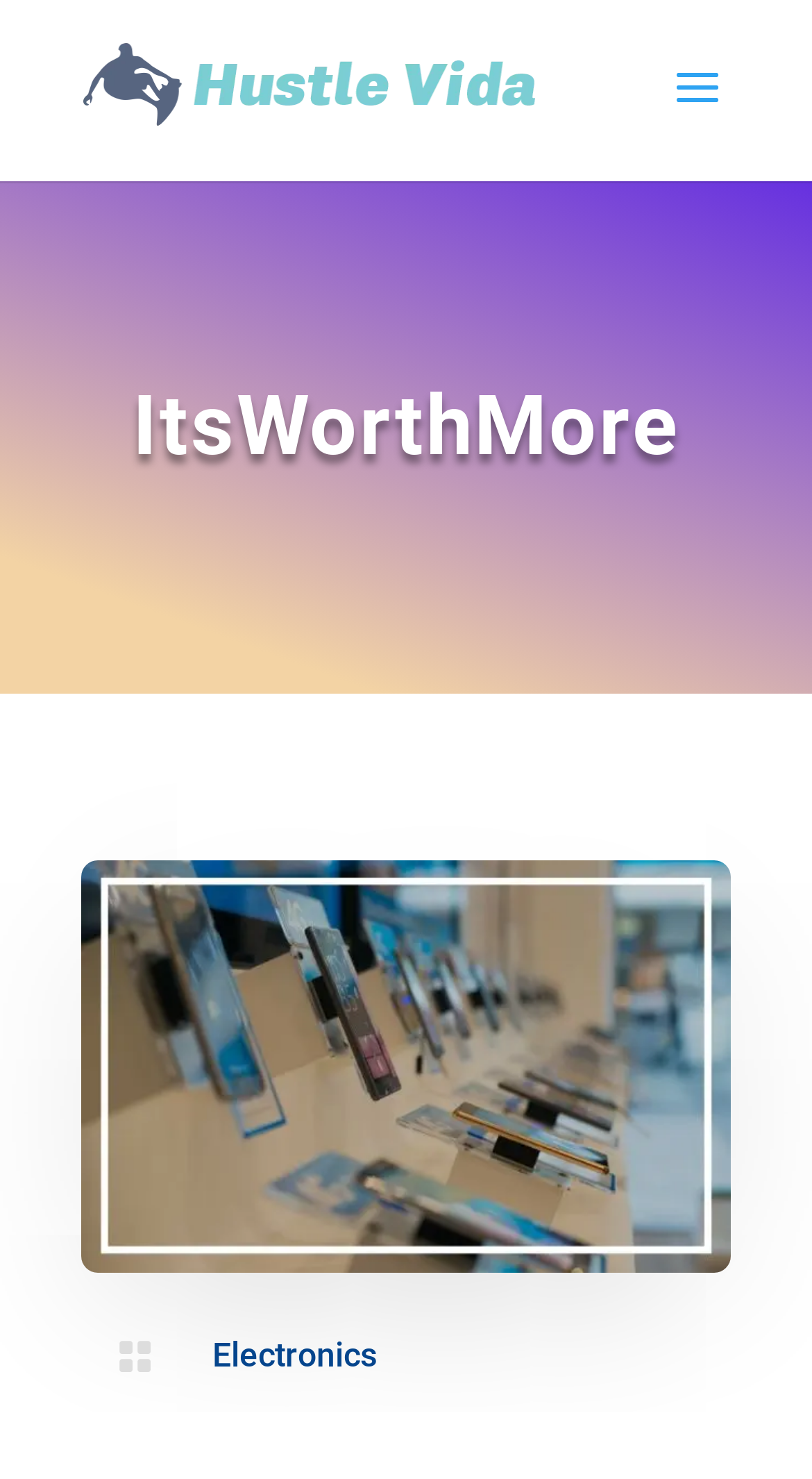Using the description "alt="HustleVida"", predict the bounding box of the relevant HTML element.

[0.1, 0.039, 0.66, 0.073]